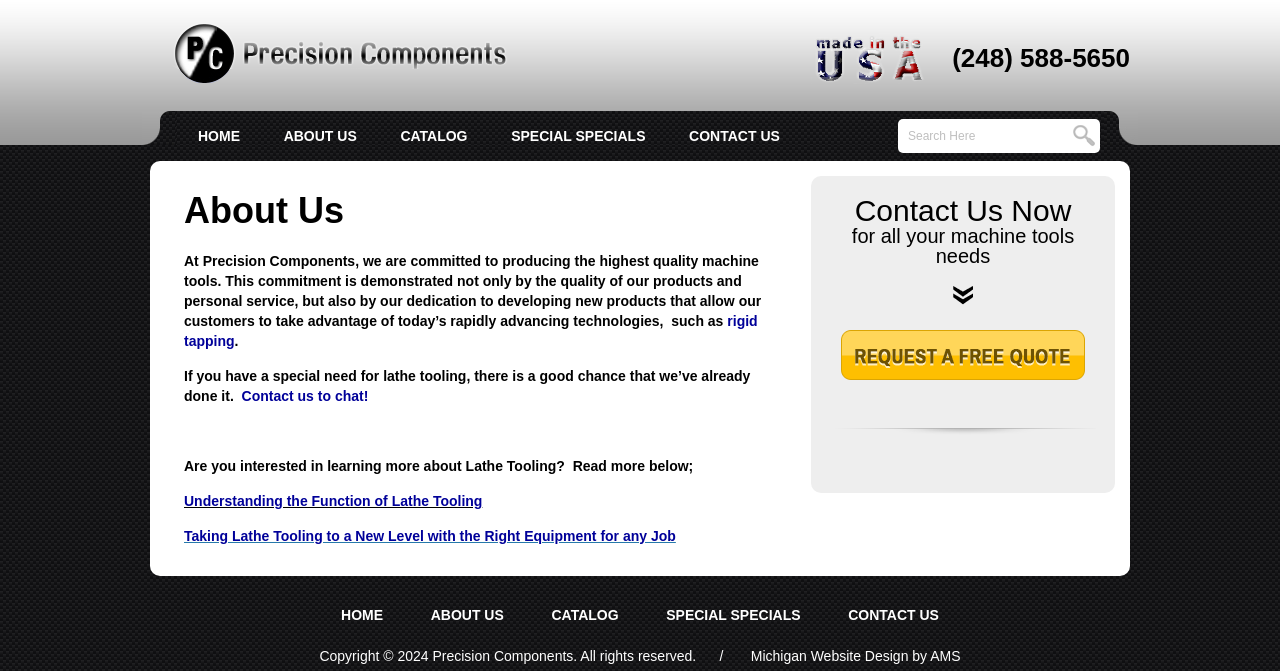Pinpoint the bounding box coordinates of the area that should be clicked to complete the following instruction: "Click the 'HOME' link". The coordinates must be given as four float numbers between 0 and 1, i.e., [left, top, right, bottom].

[0.155, 0.165, 0.188, 0.24]